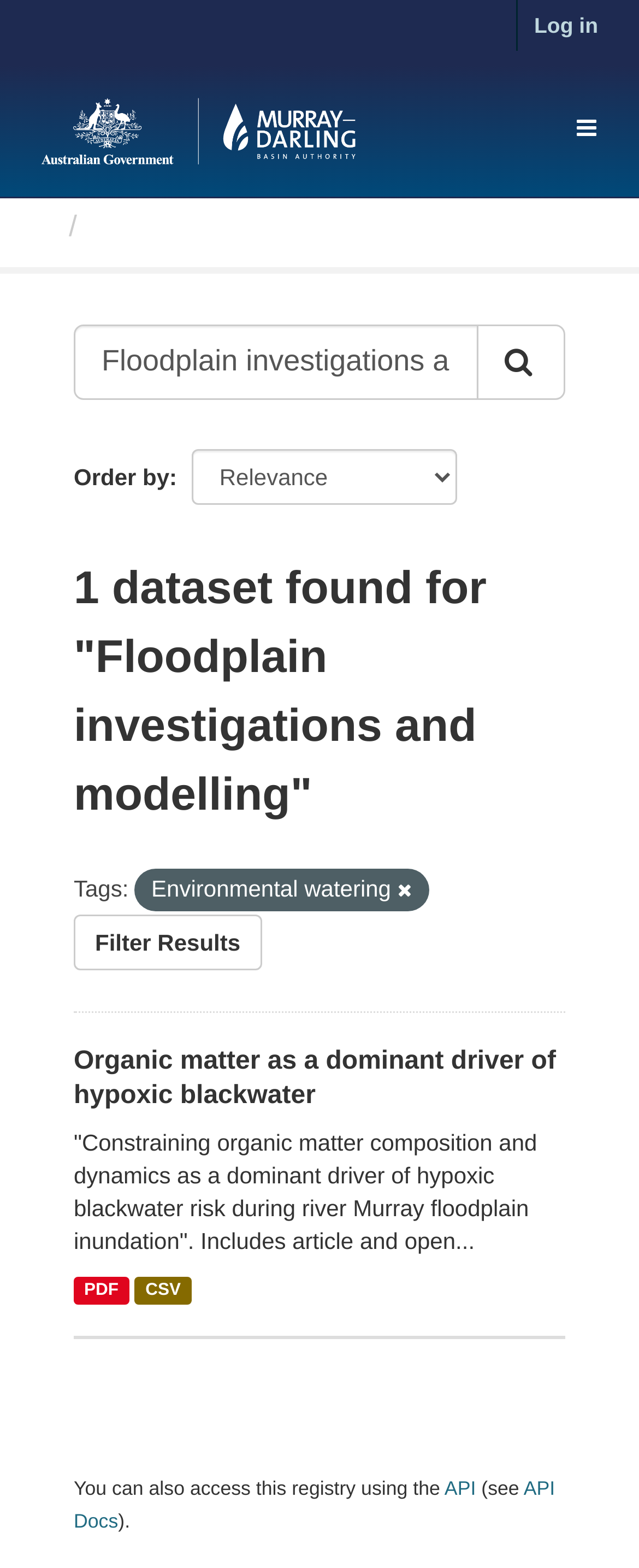Elaborate on the webpage's design and content in a detailed caption.

The webpage is titled "Dataset - FPBOK" and appears to be a dataset search result page. At the top right corner, there is a navigation section with an "Account" link and a "Log in" link. Next to it, there is an "expand or collapse" button.

Below the navigation section, there is a group of elements, including a link to "FPBOK" with an accompanying image. On the left side, there is a breadcrumb navigation section with links to "Home" and "Datasets".

The main content area is divided into two sections. The top section has a search bar with a placeholder text "Search datasets..." and a "Submit" button. Below the search bar, there is a static text "Floodplain investigations and modelling".

The bottom section displays a dataset search result. There is a heading that indicates "1 dataset found for 'Floodplain investigations and modelling'". Below the heading, there are several elements, including a "Tags" section with a tag "Environmental watering" and a filter icon. There is also a link to "Filter Results".

The main dataset result is displayed below, with a heading "Organic matter as a dominant driver of hypoxic blackwater". The dataset title is also a link. Below the title, there is a brief description of the dataset, including a link to a PDF and a CSV file.

At the bottom of the page, there is a section that provides additional information about accessing the registry using an API, with links to the API and API Docs.